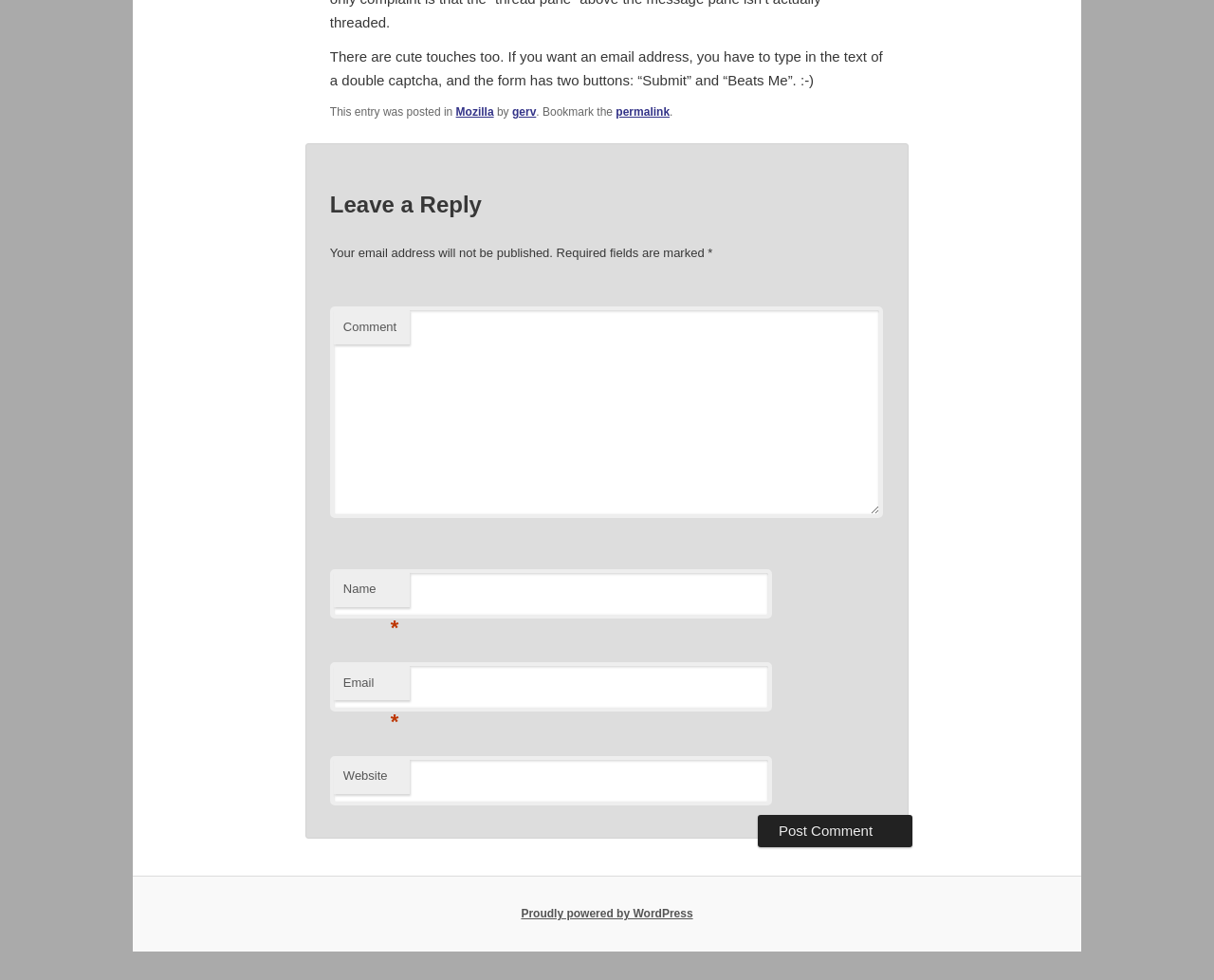Identify the coordinates of the bounding box for the element described below: "parent_node: Comment name="comment"". Return the coordinates as four float numbers between 0 and 1: [left, top, right, bottom].

[0.272, 0.313, 0.727, 0.529]